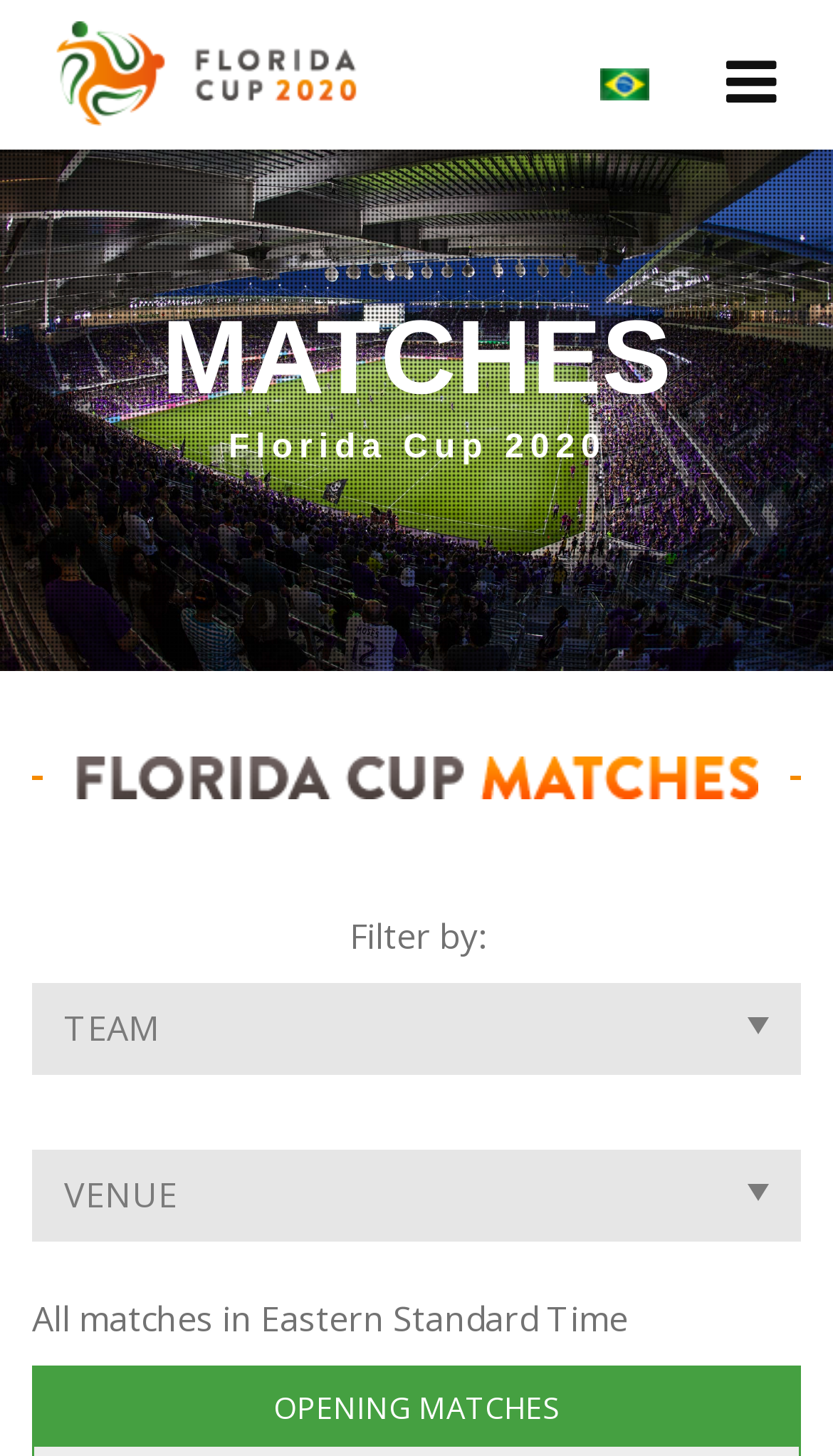Provide the bounding box for the UI element matching this description: "alt="portuguese version"".

[0.669, 0.007, 0.831, 0.104]